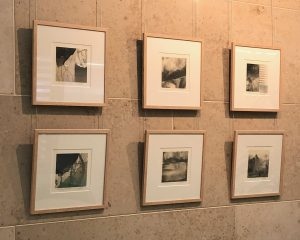Give an elaborate caption for the image.

The image showcases an arrangement of six framed artworks displayed on a wall. The pieces, each encased in light wooden frames, feature a variety of artistic styles and subjects, blending abstract and representational elements. The artworks are positioned in two rows, with three frames in each row, creating a balanced and harmonious visual presentation. The backdrop appears to be a textured stone wall, adding a sophisticated touch to the setting. This exhibition is part of a solo showcase by Christine Sloman at Atria One in Edinburgh, which opened on January 20, 2023, and highlights her collaborative work with Edinburgh Printmakers. Visitors can explore these pieces further through online platforms, even though the physical space remains generally closed to the public.